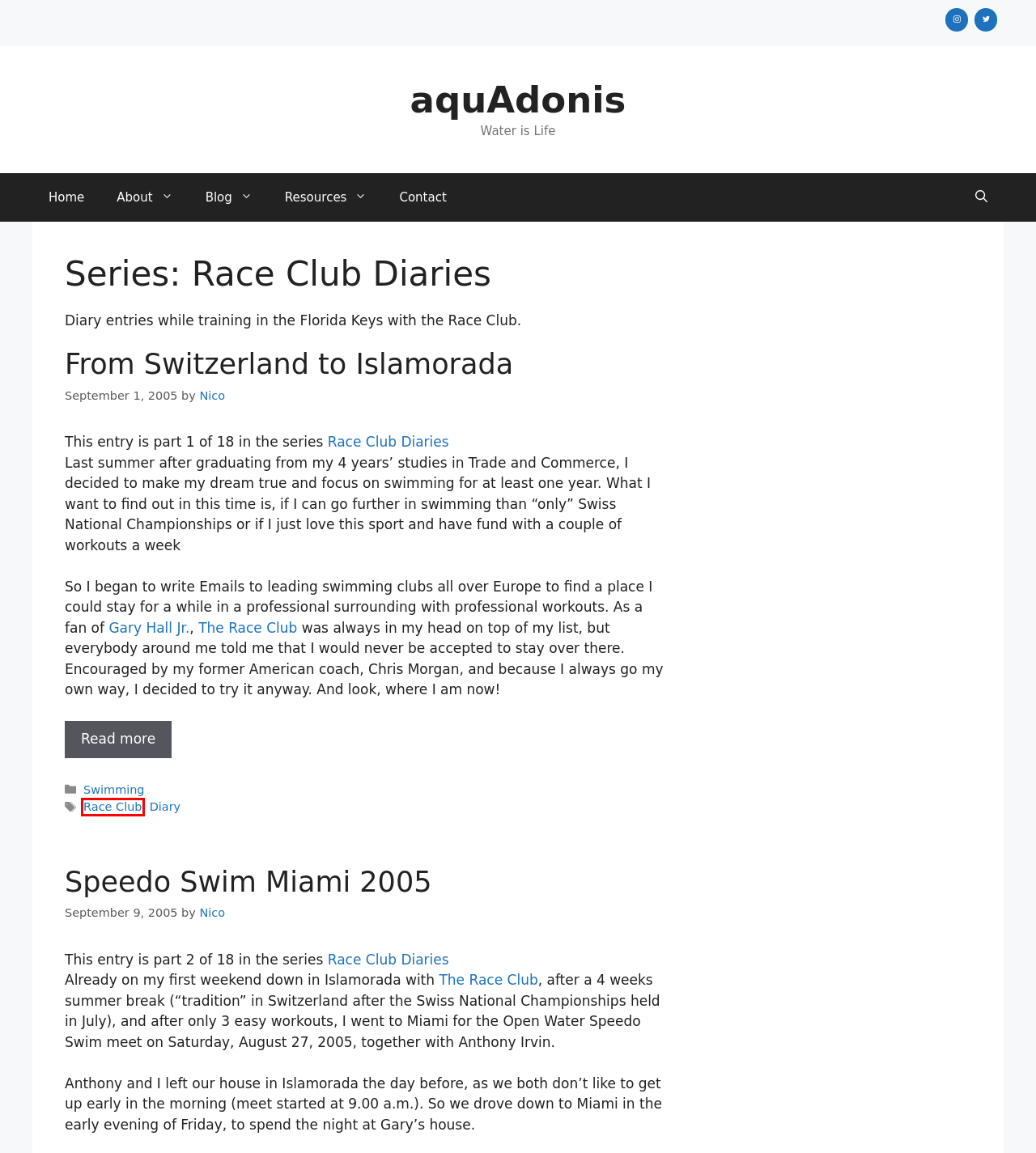You have a screenshot of a webpage with a red bounding box around an element. Identify the webpage description that best fits the new page that appears after clicking the selected element in the red bounding box. Here are the candidates:
A. Speedo Swim Miami 2005 - Nico Messer's Official Website
B. Home - Nico Messer's Official Website
C. Contact Nicolas Messer
D. From Switzerland to Islamorada - Nico Messer's Official Website
E. Diary - Nico Messer's Official Website
F. Race Club - Nico Messer's Official Website
G. Dolphins Plus: Swim With the Dolphins in Key Largo, FL
H. About Nicolas Messer - Nico Messer's Official Website

F